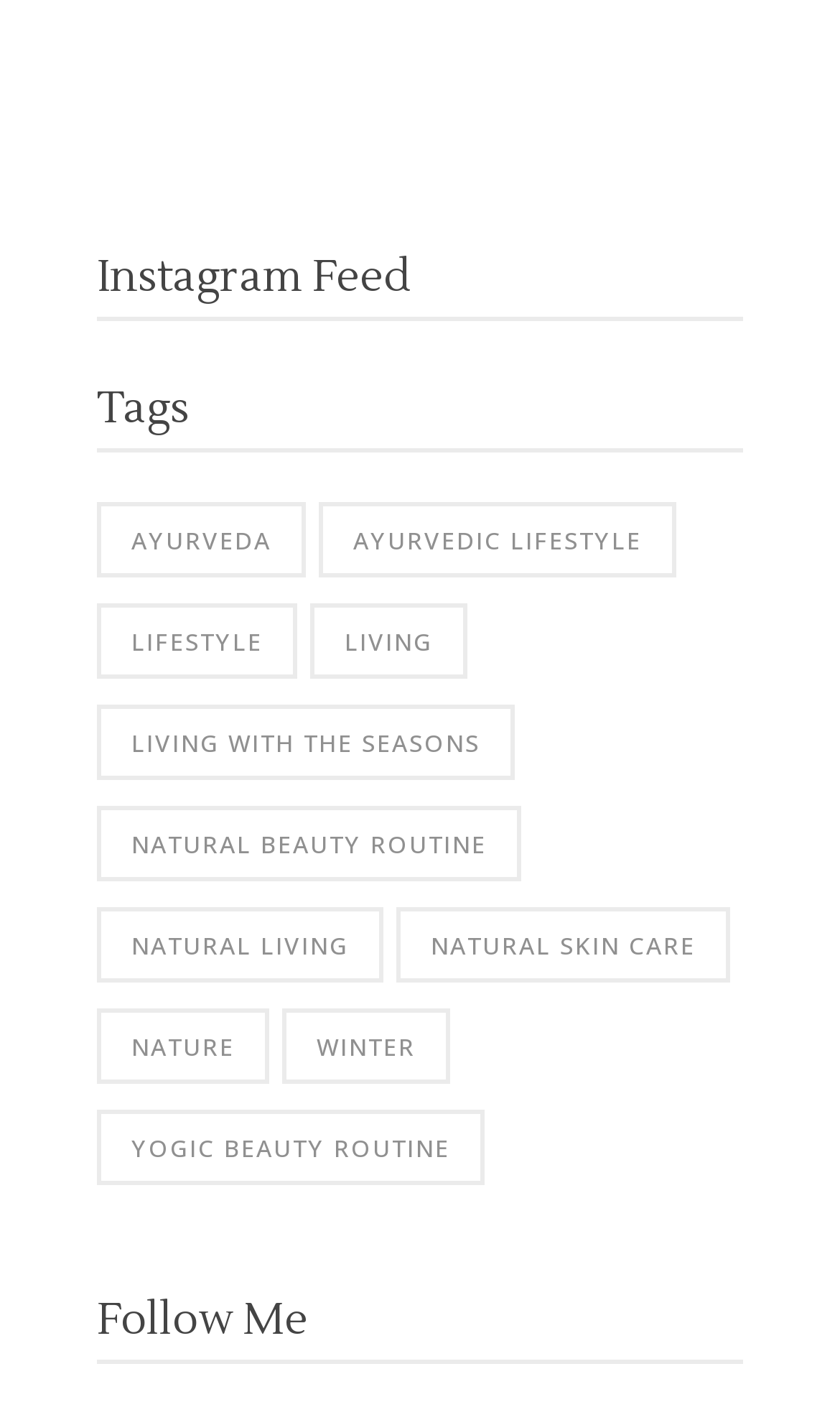What section is below the tags section?
Examine the screenshot and reply with a single word or phrase.

Follow Me